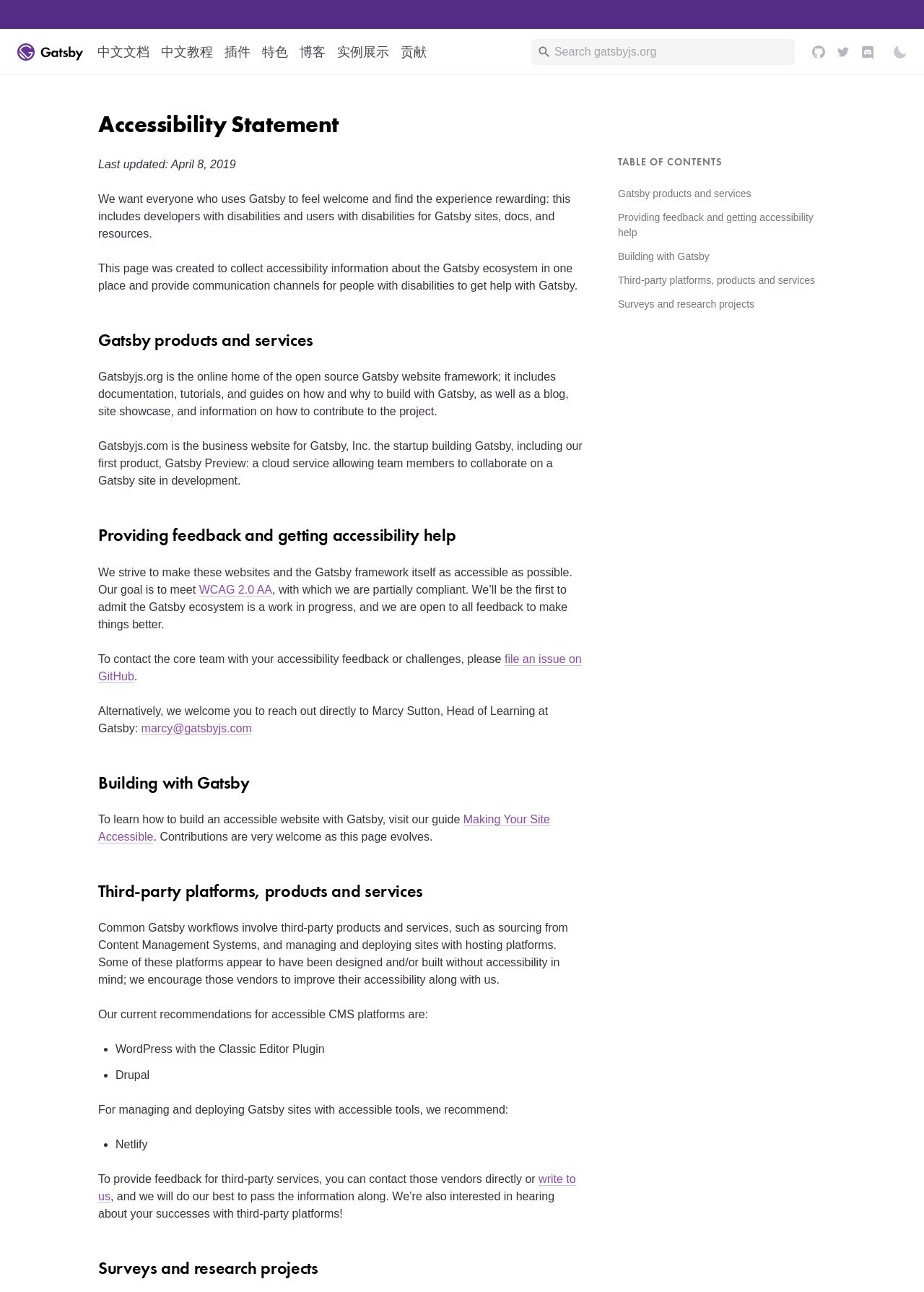Give the bounding box coordinates for the element described as: "博客".

[0.324, 0.025, 0.352, 0.058]